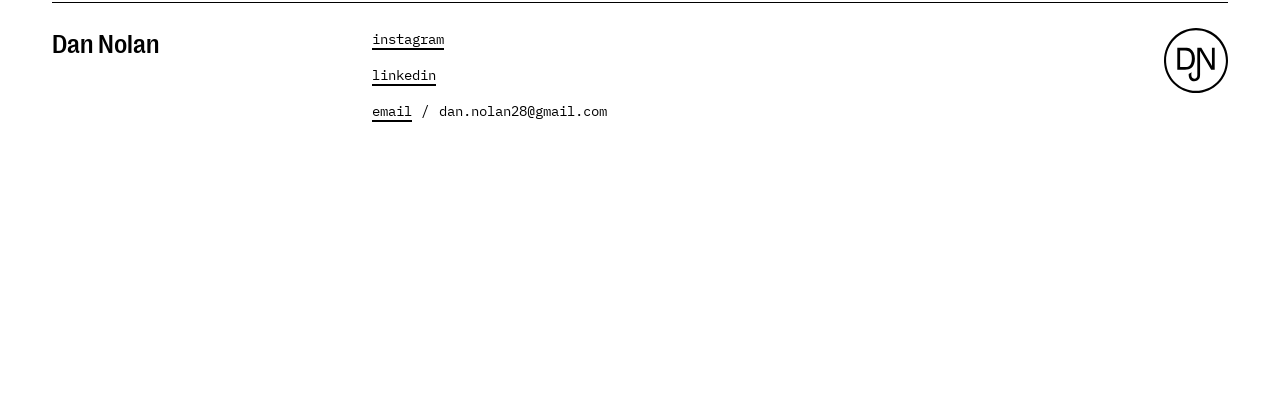Locate the bounding box of the UI element described in the following text: "augusti 29, 2021".

None